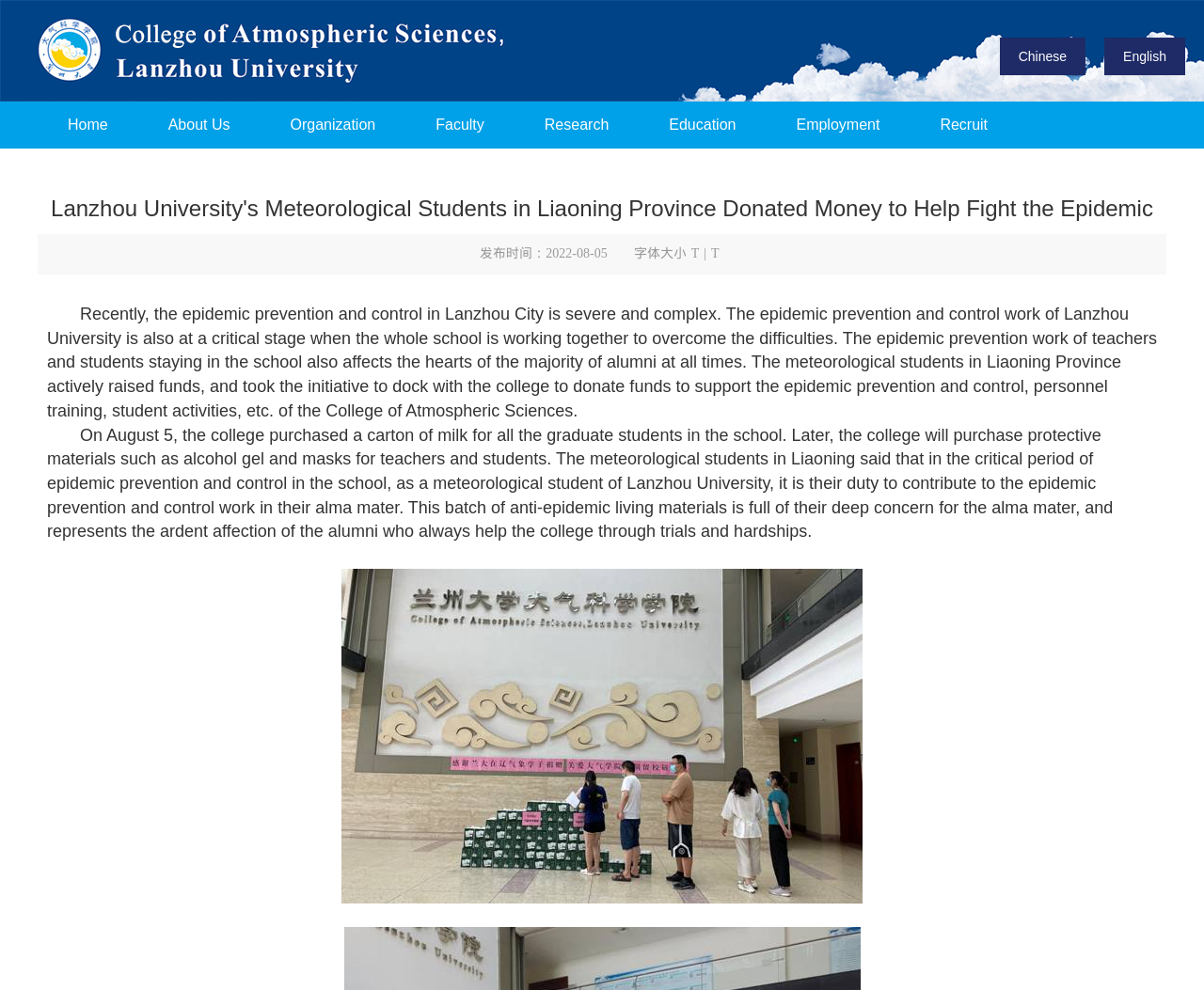Please answer the following question using a single word or phrase: 
How many images are on this webpage?

2